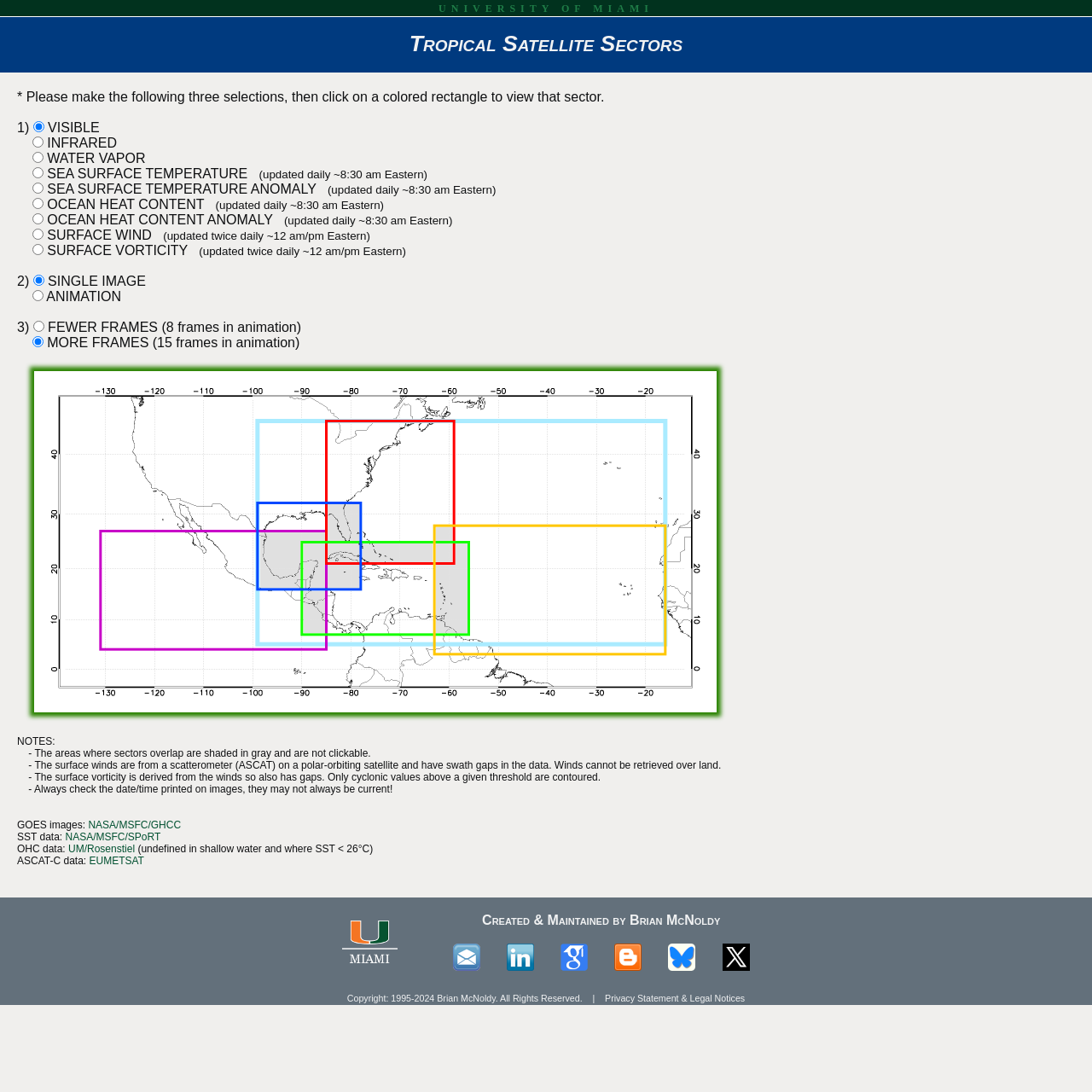Provide a comprehensive description of the webpage.

The webpage is titled "Tropical Satellite Sectors" and has a link to the "UNIVERSITY OF MIAMI" at the top. Below the title, there is a brief instruction to make three selections and then click on a colored rectangle to view a sector.

The webpage has three sections of radio buttons, each with multiple options. The first section has options for satellite image types, including VISIBLE, INFRARED, WATER VAPOR, SEA SURFACE TEMPERATURE, and others. The second section has options for image display types, including SINGLE IMAGE and ANIMATION. The third section has options for animation frame rates, including FEWER FRAMES and MORE FRAMES.

Below the radio buttons, there is a large image map that takes up most of the page. The image map is divided into multiple sectors, each with a different color.

At the bottom of the page, there are several notes and disclaimers about the data and images used on the page. These notes include information about the sources of the data, the limitations of the data, and the importance of checking the date and time of the images.

There are also several links to external websites, including NASA, EUMETSAT, and the University of Miami. These links provide additional information about the data and images used on the page.

In the bottom right corner of the page, there are several social media links and a link to contact the page's creator, Brian McNoldy.